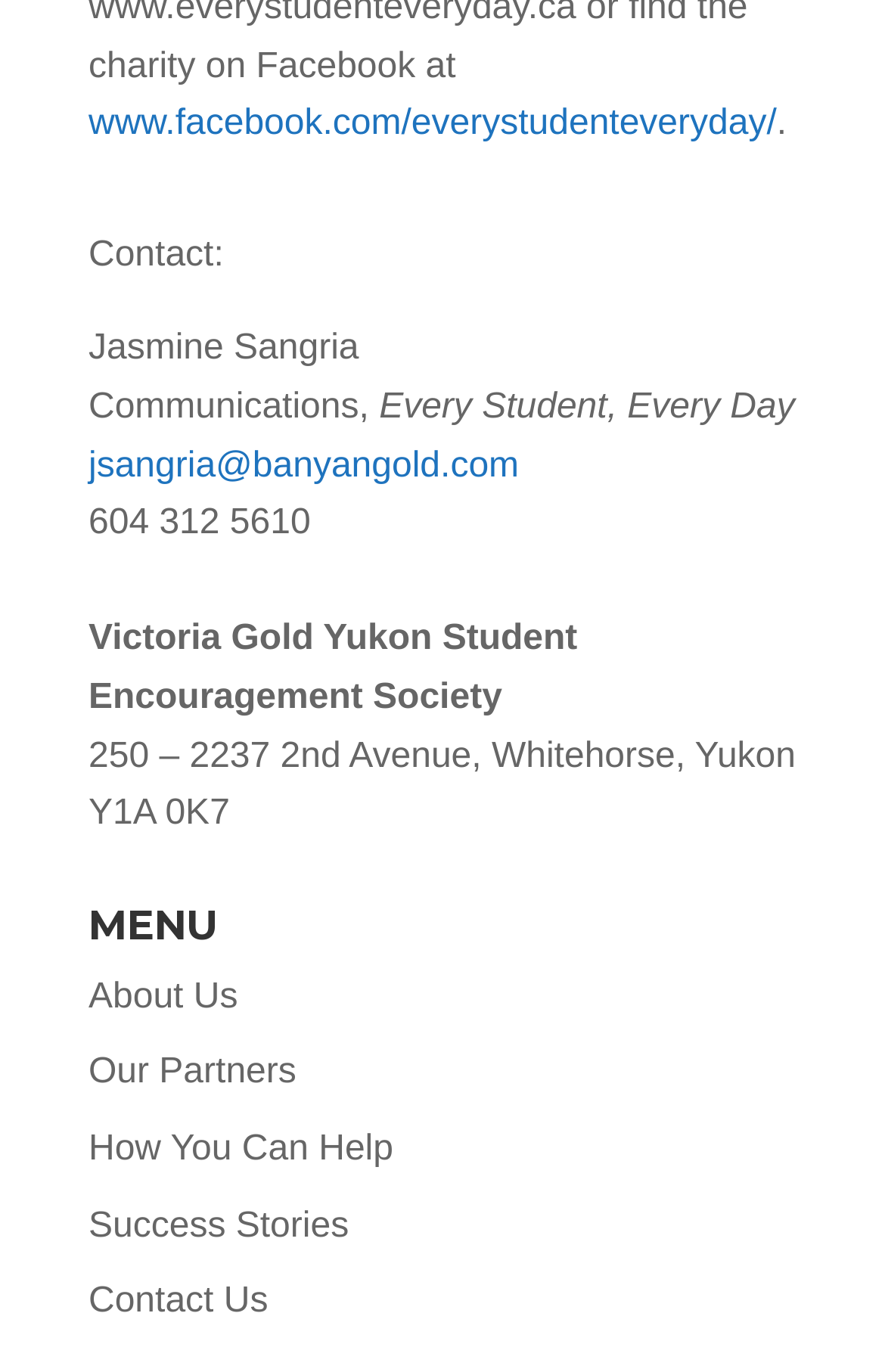What is the name of the person to contact?
Refer to the image and provide a thorough answer to the question.

The contact information is provided on the webpage, which includes the name 'Jasmine Sangria' along with her email address and phone number.